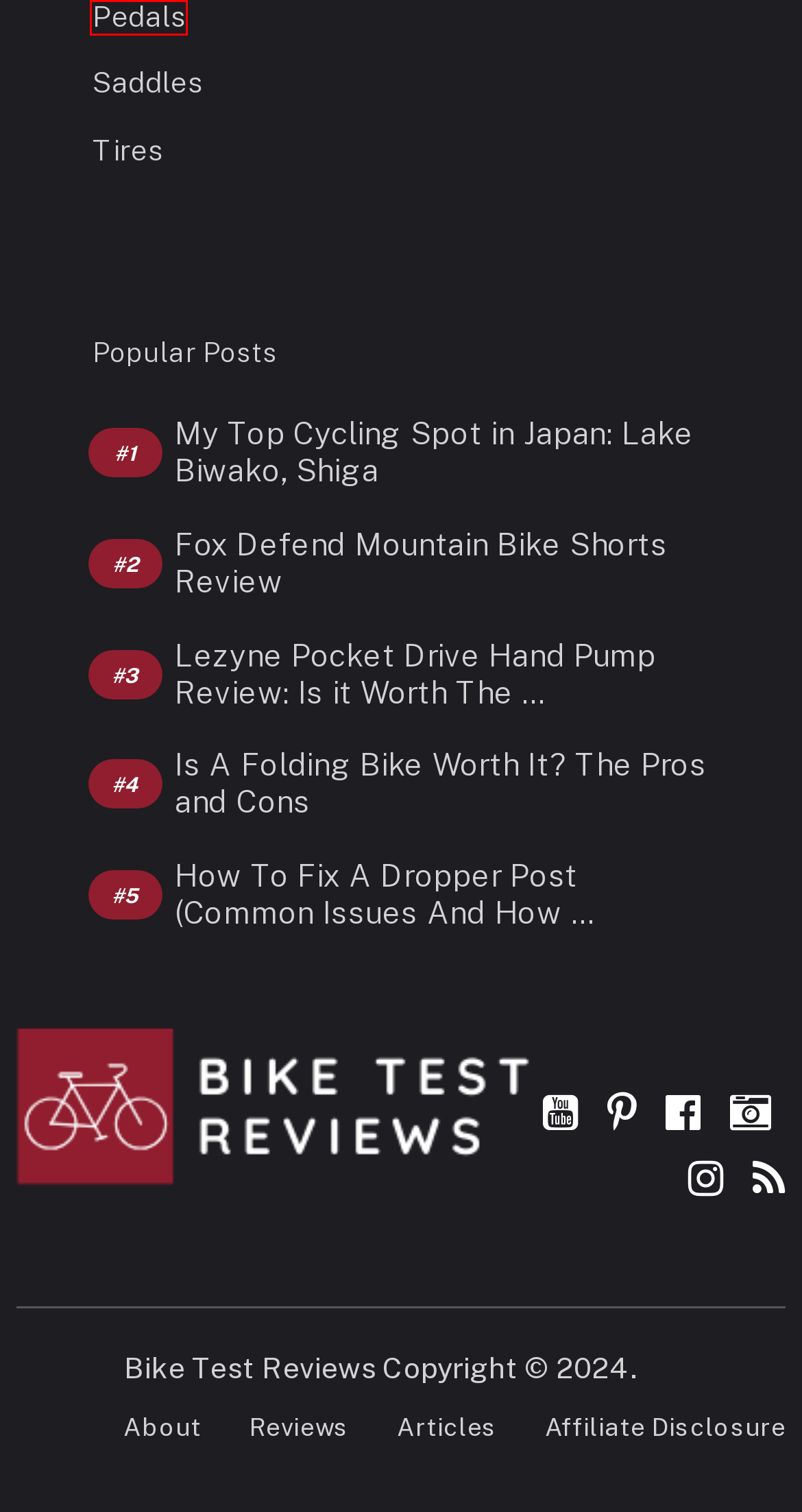You are provided with a screenshot of a webpage highlighting a UI element with a red bounding box. Choose the most suitable webpage description that matches the new page after clicking the element in the bounding box. Here are the candidates:
A. Lezyne Pocket Drive Hand Pump Review: Is it Worth The Investment? - Bike Test Reviews
B. How To Fix A Dropper Post (Common Issues And How To Fix Them)
C. Category: Pedals
D. My Top Cycling Spot in Japan: Lake Biwako, Shiga
E. Category: Tires
F. Category: Saddles
G. Category: Reviews
H. Folding Bikes: A Fad or a Wise Investment for Urban Commuters?

C